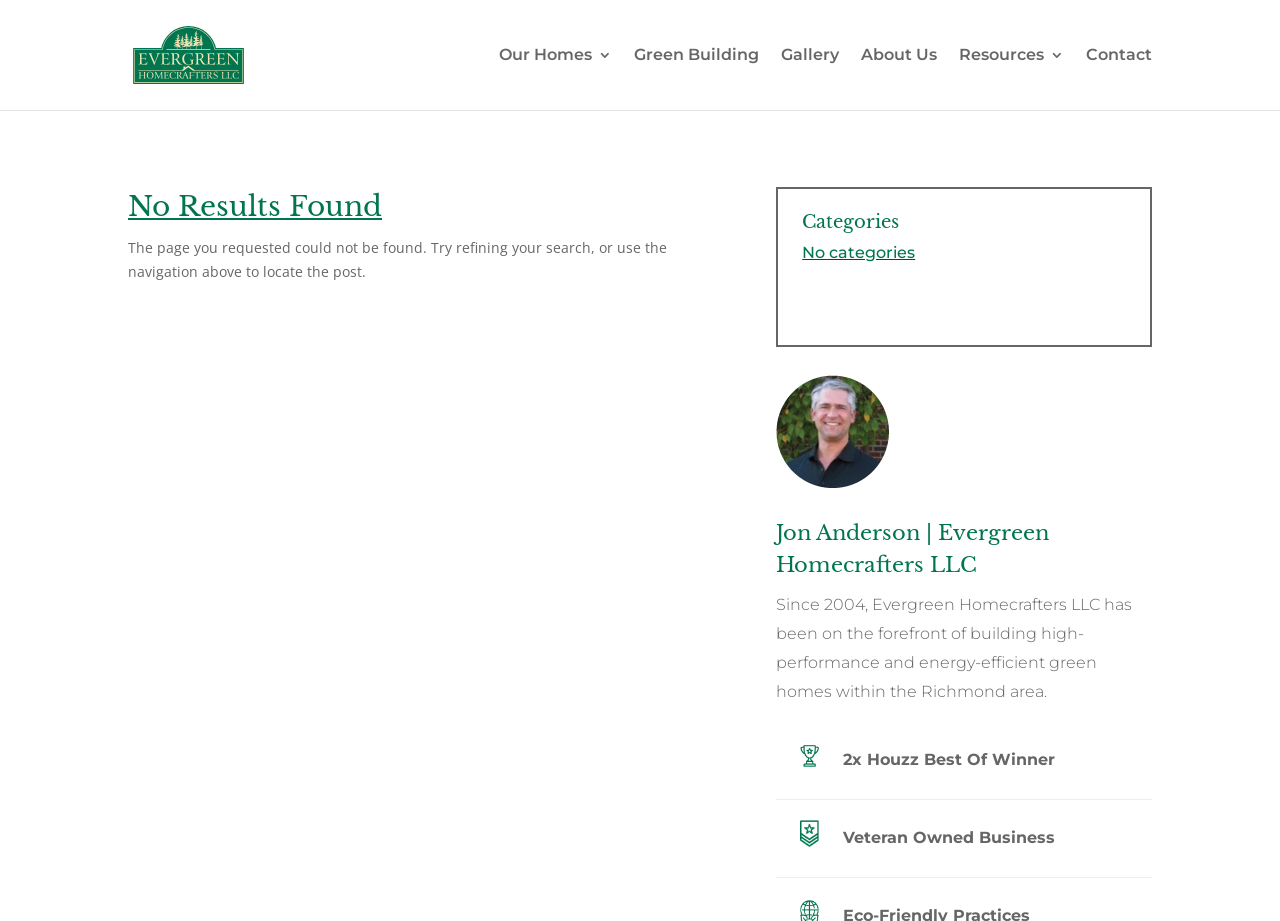How many navigation links are there?
Please describe in detail the information shown in the image to answer the question.

There are six navigation links on the top of the webpage, which are 'Our Homes 3', 'Green Building', 'Gallery', 'About Us', 'Resources 3', and 'Contact'.